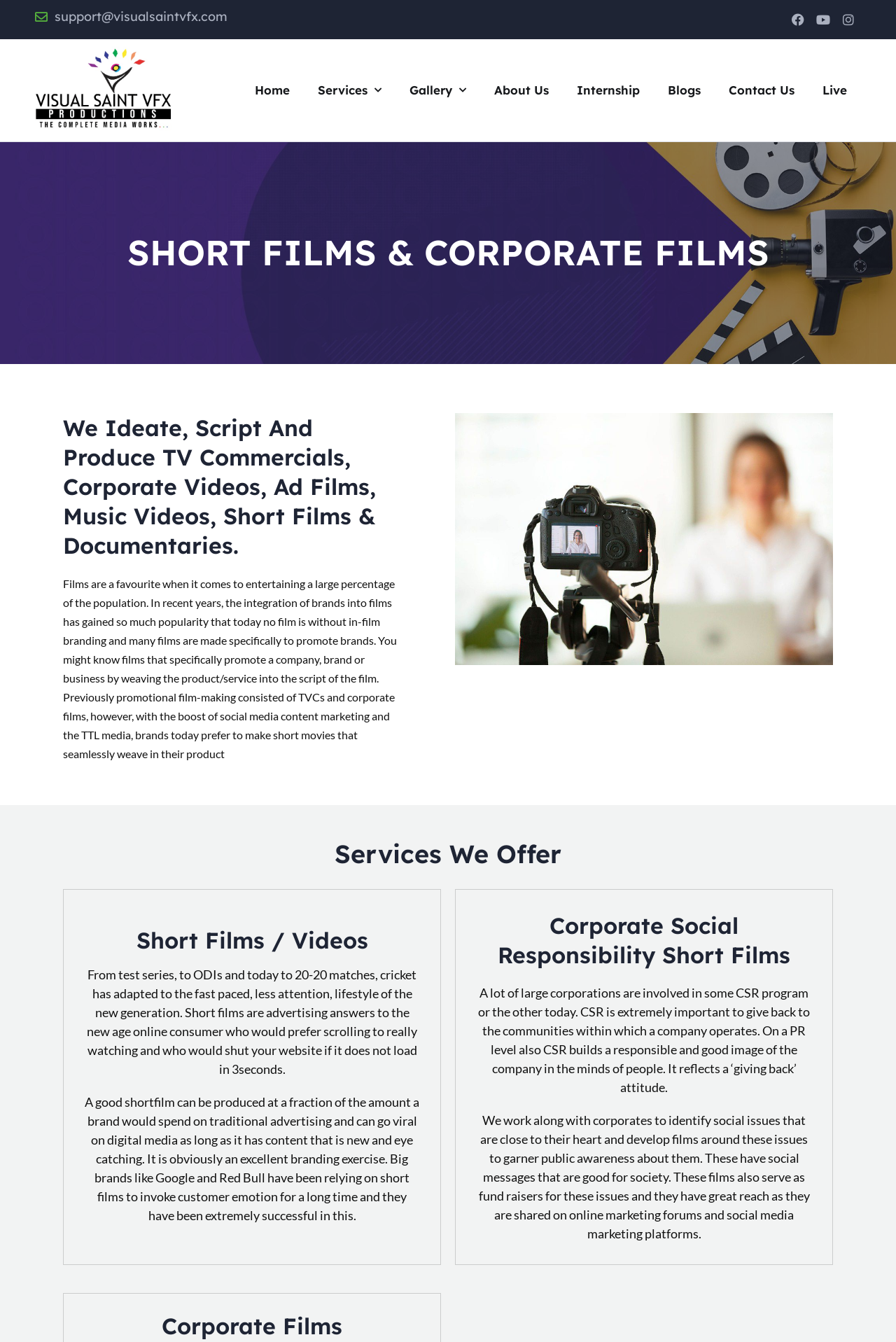Please provide a detailed answer to the question below based on the screenshot: 
What is the advantage of short films over traditional advertising?

I found this information by reading the paragraph that compares short films to traditional advertising, which mentions that short films can be produced at a fraction of the cost and can go viral on digital media.